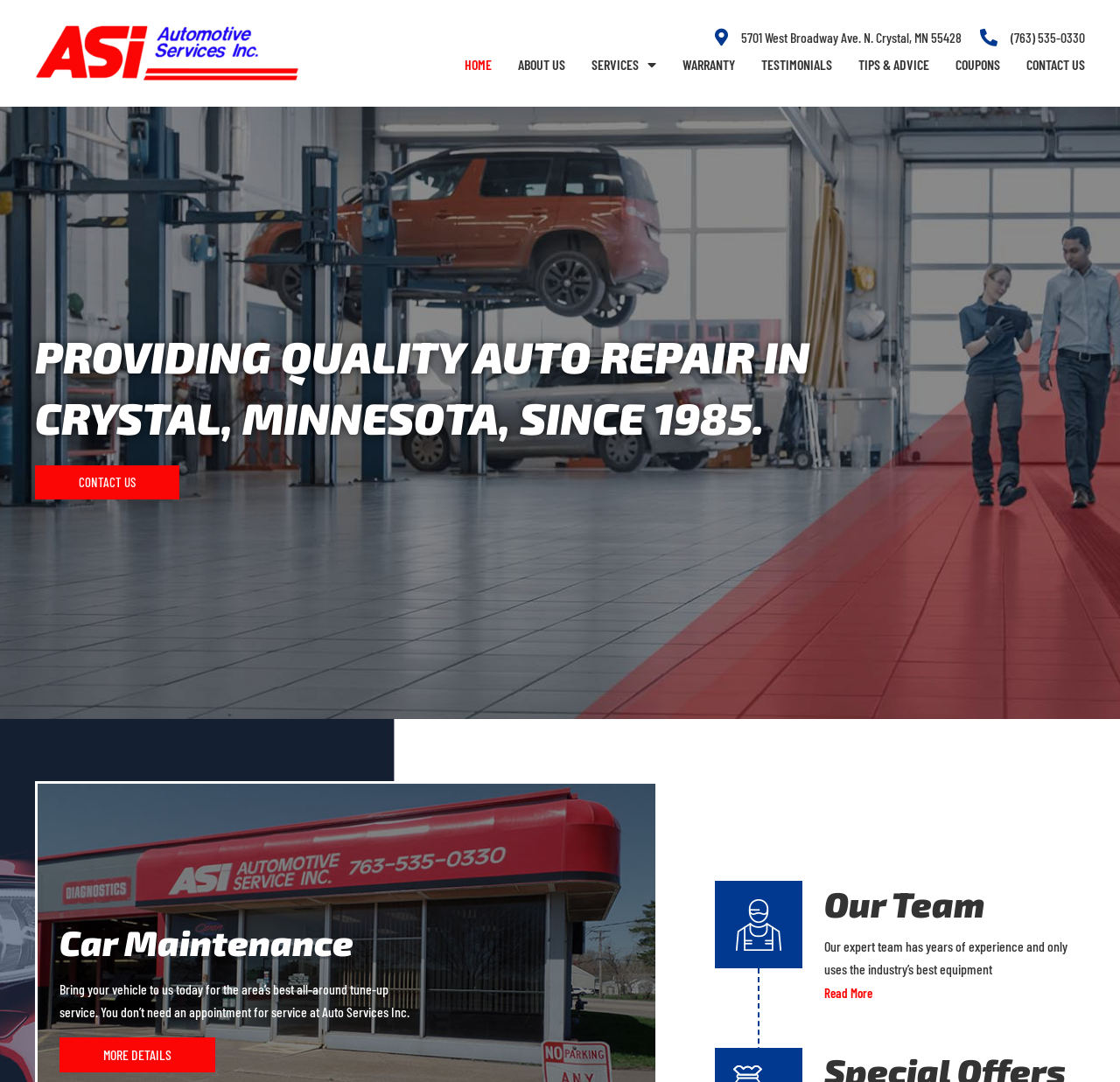Identify the bounding box coordinates of the region I need to click to complete this instruction: "go to HOME page".

[0.415, 0.038, 0.439, 0.082]